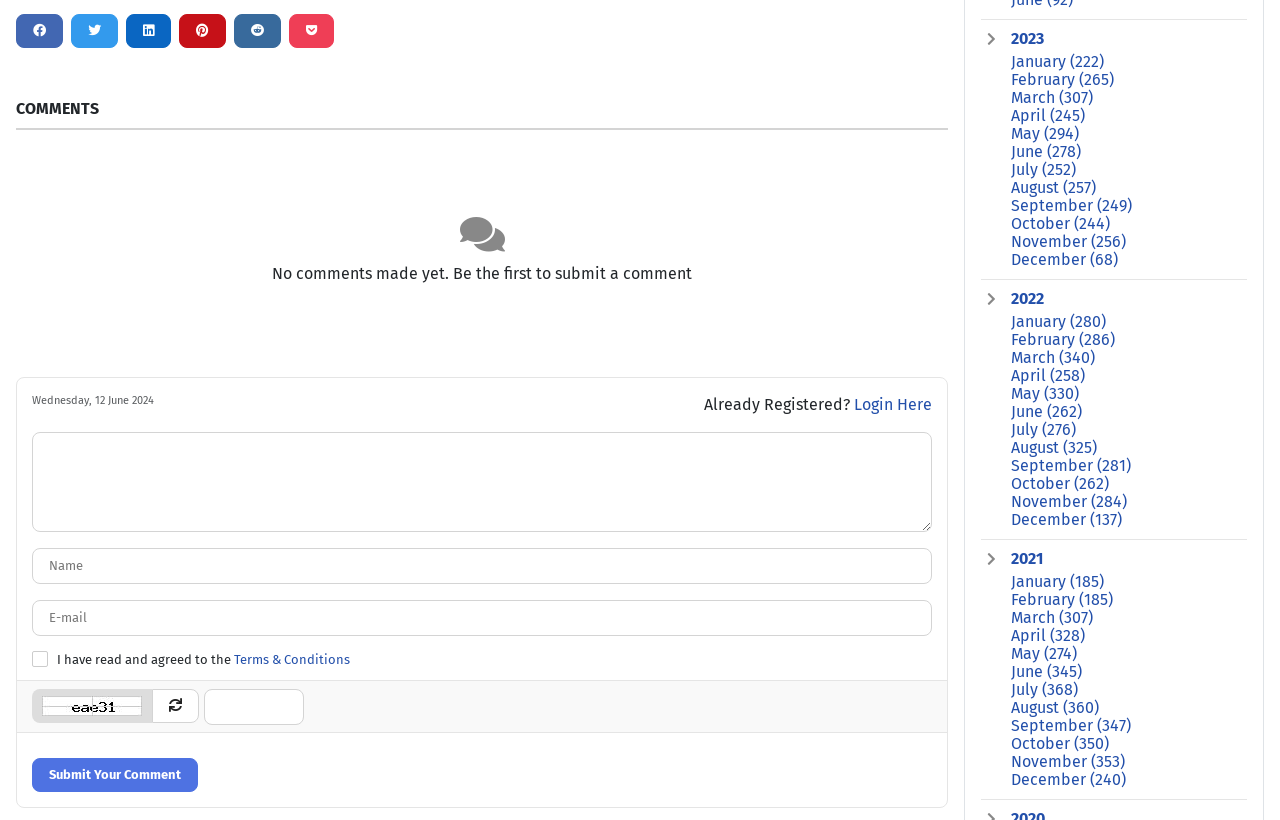Reply to the question with a single word or phrase:
What is the purpose of the textbox with the label 'Name'?

To input name